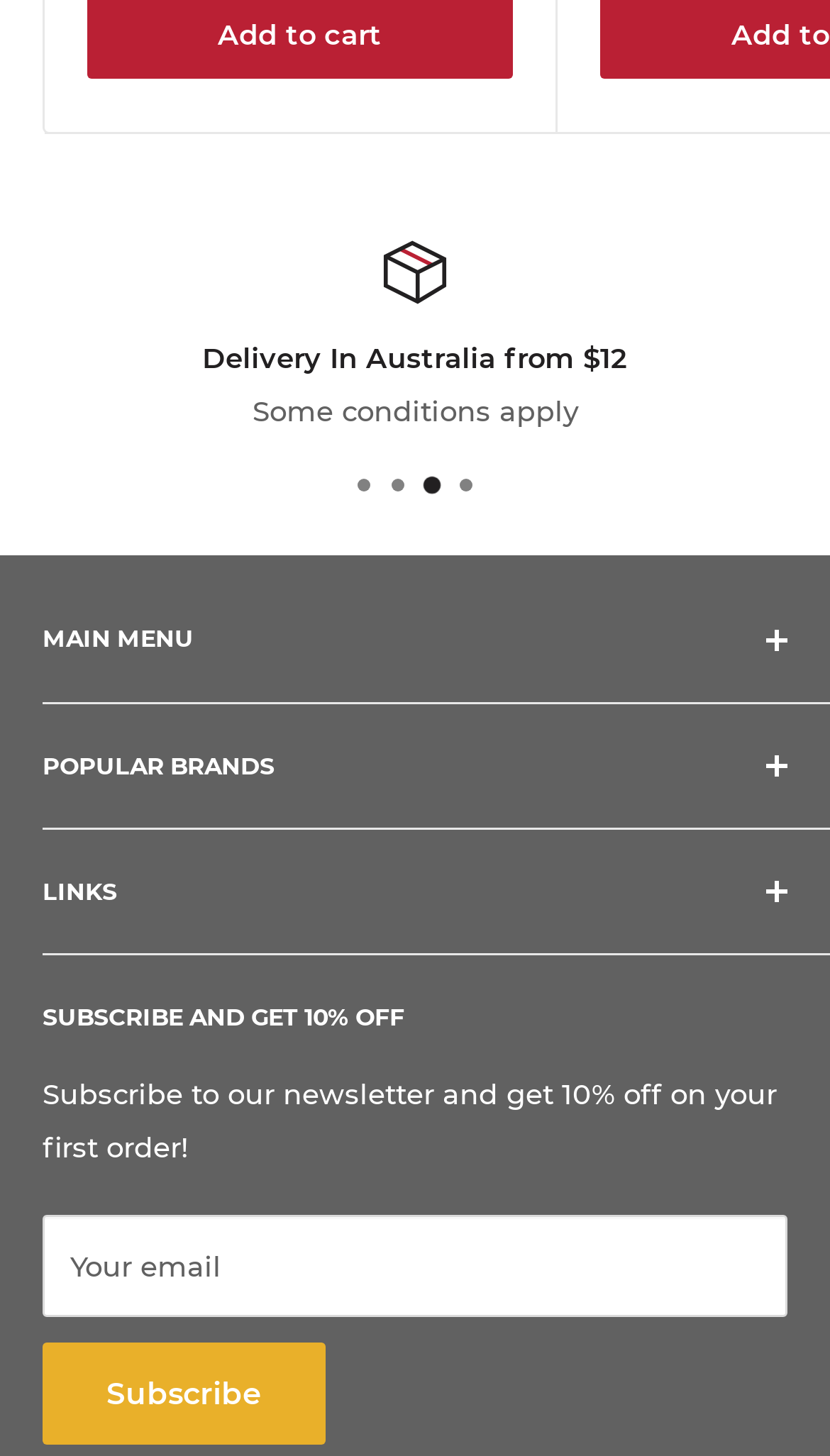Indicate the bounding box coordinates of the element that must be clicked to execute the instruction: "View Promotions". The coordinates should be given as four float numbers between 0 and 1, i.e., [left, top, right, bottom].

[0.051, 0.841, 0.897, 0.882]